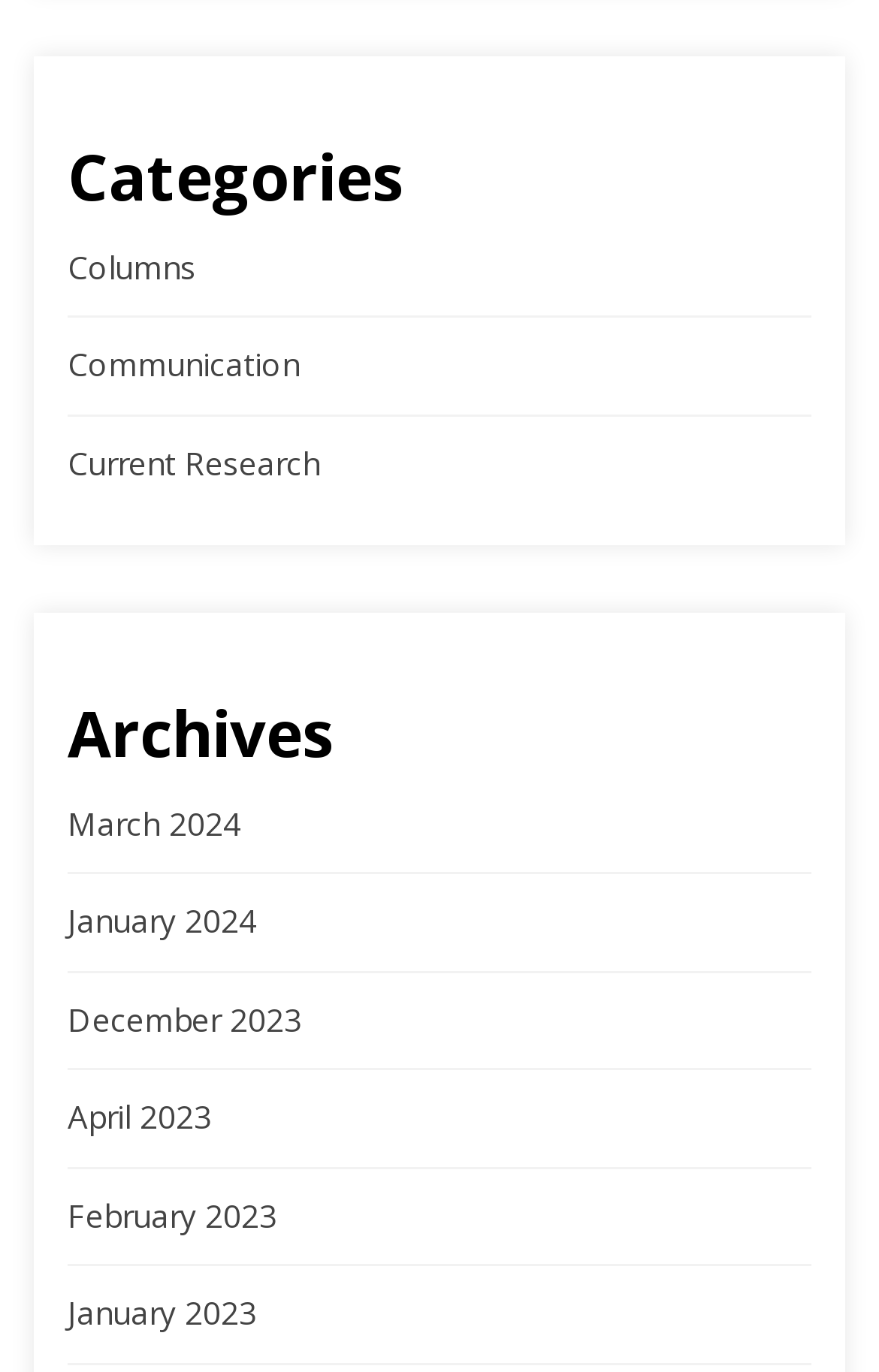Identify the bounding box coordinates for the region to click in order to carry out this instruction: "Visit February 2023 archives". Provide the coordinates using four float numbers between 0 and 1, formatted as [left, top, right, bottom].

[0.077, 0.87, 0.315, 0.901]